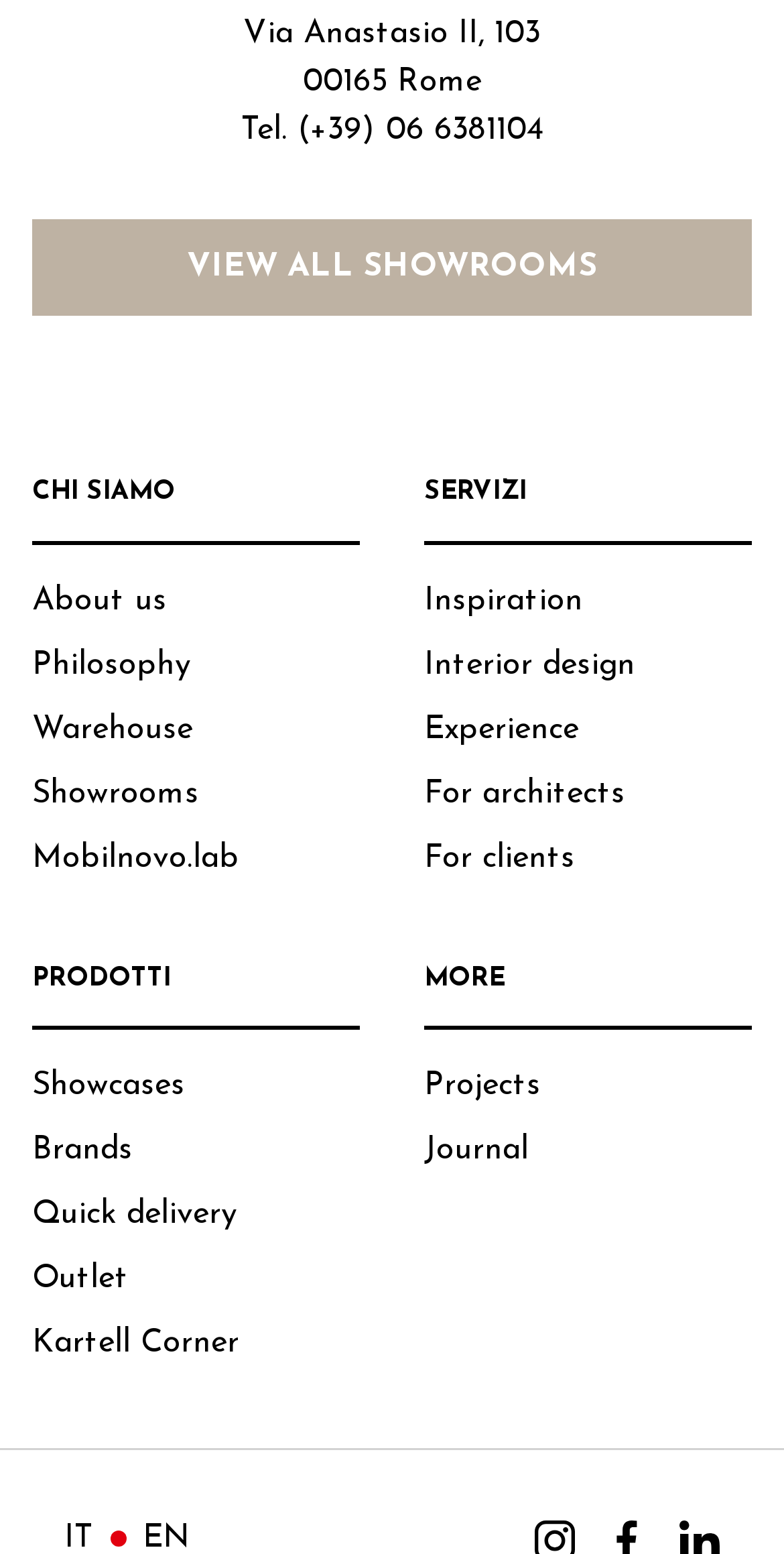Identify the bounding box coordinates of the HTML element based on this description: "VIEW ALL SHOWROOMS".

[0.041, 0.141, 0.959, 0.203]